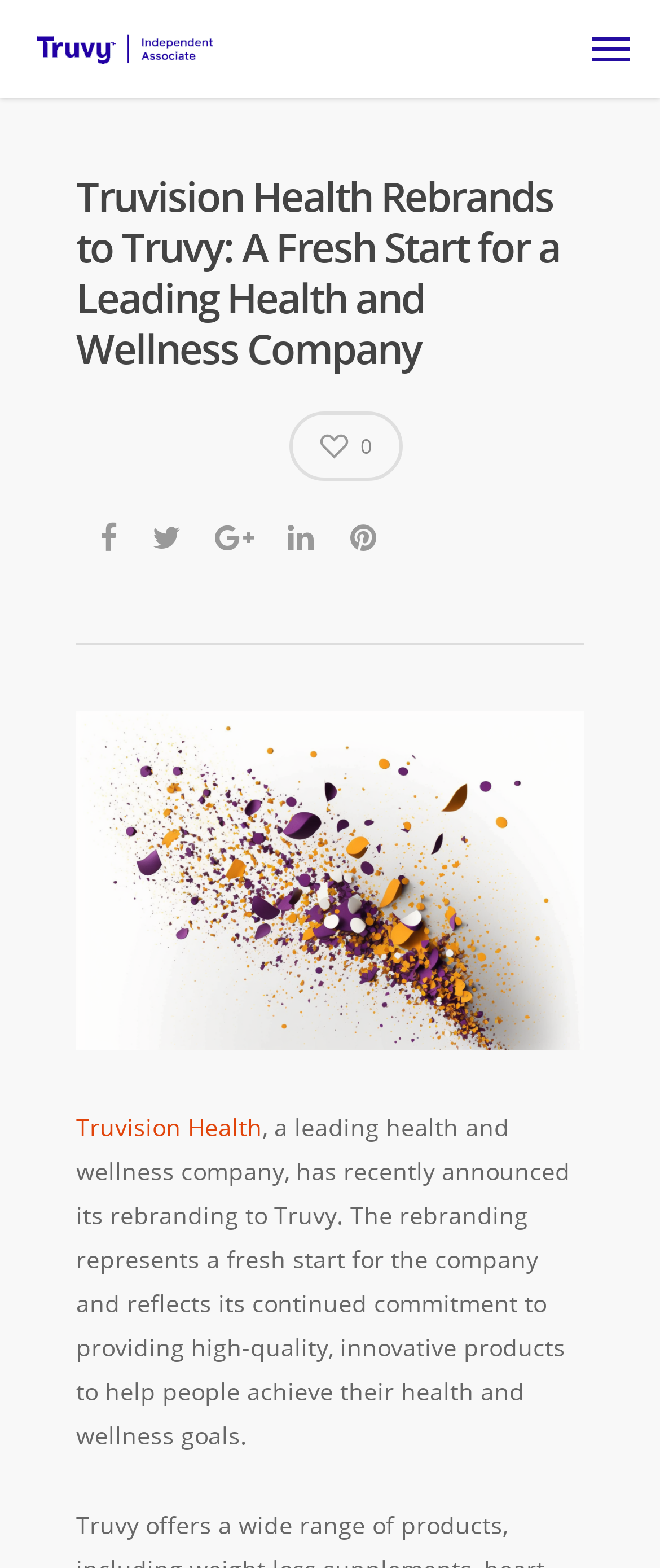What is the name of the company rebranding?
Please ensure your answer is as detailed and informative as possible.

By analyzing the webpage, I found a link with the text 'Truvision Health' and a static text that mentions 'Truvision Health, a leading health and wellness company, has recently announced its rebranding to Truvy.' This indicates that Truvision Health is the company rebranding.